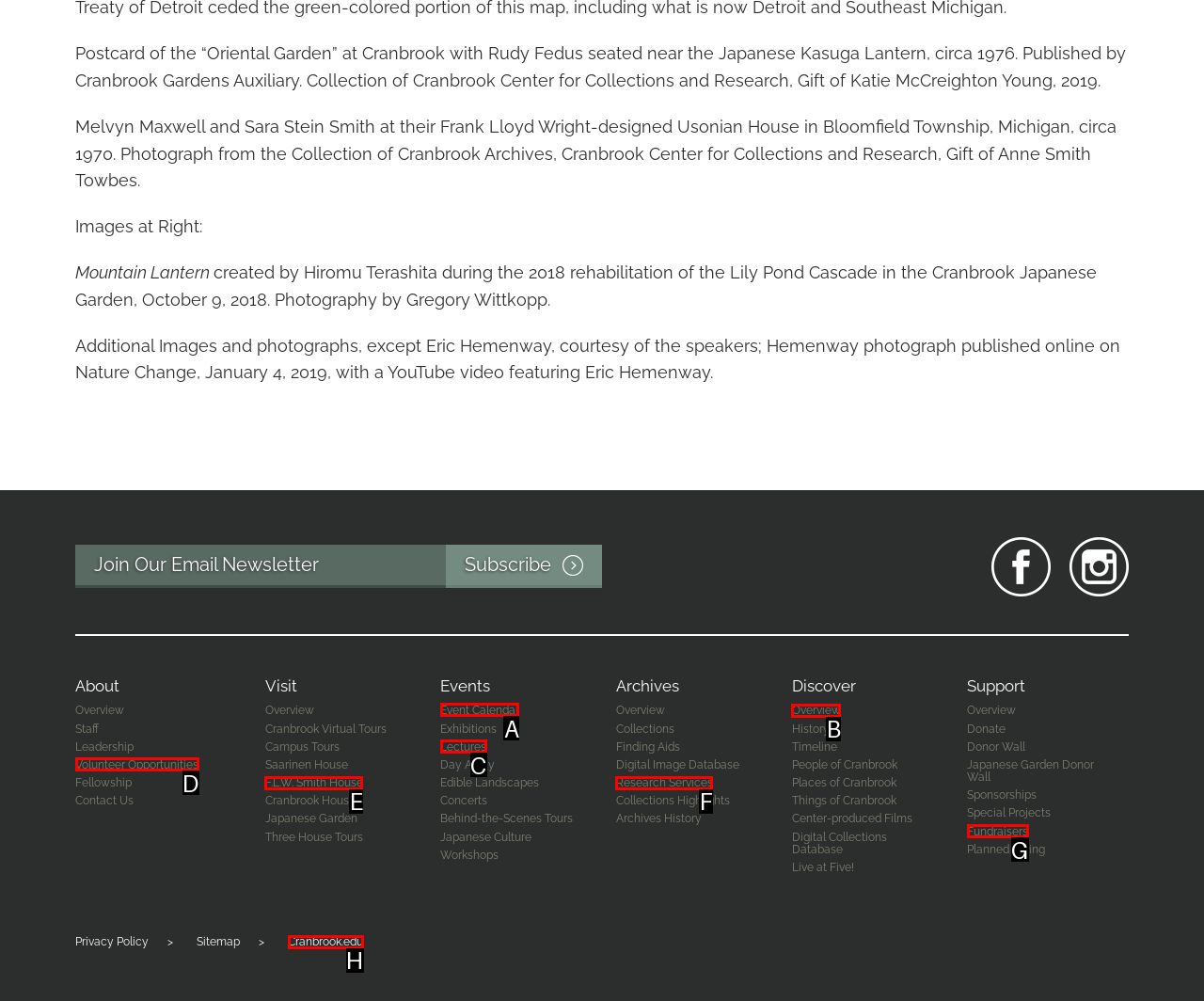Which UI element's letter should be clicked to achieve the task: Check the Event Calendar
Provide the letter of the correct choice directly.

A